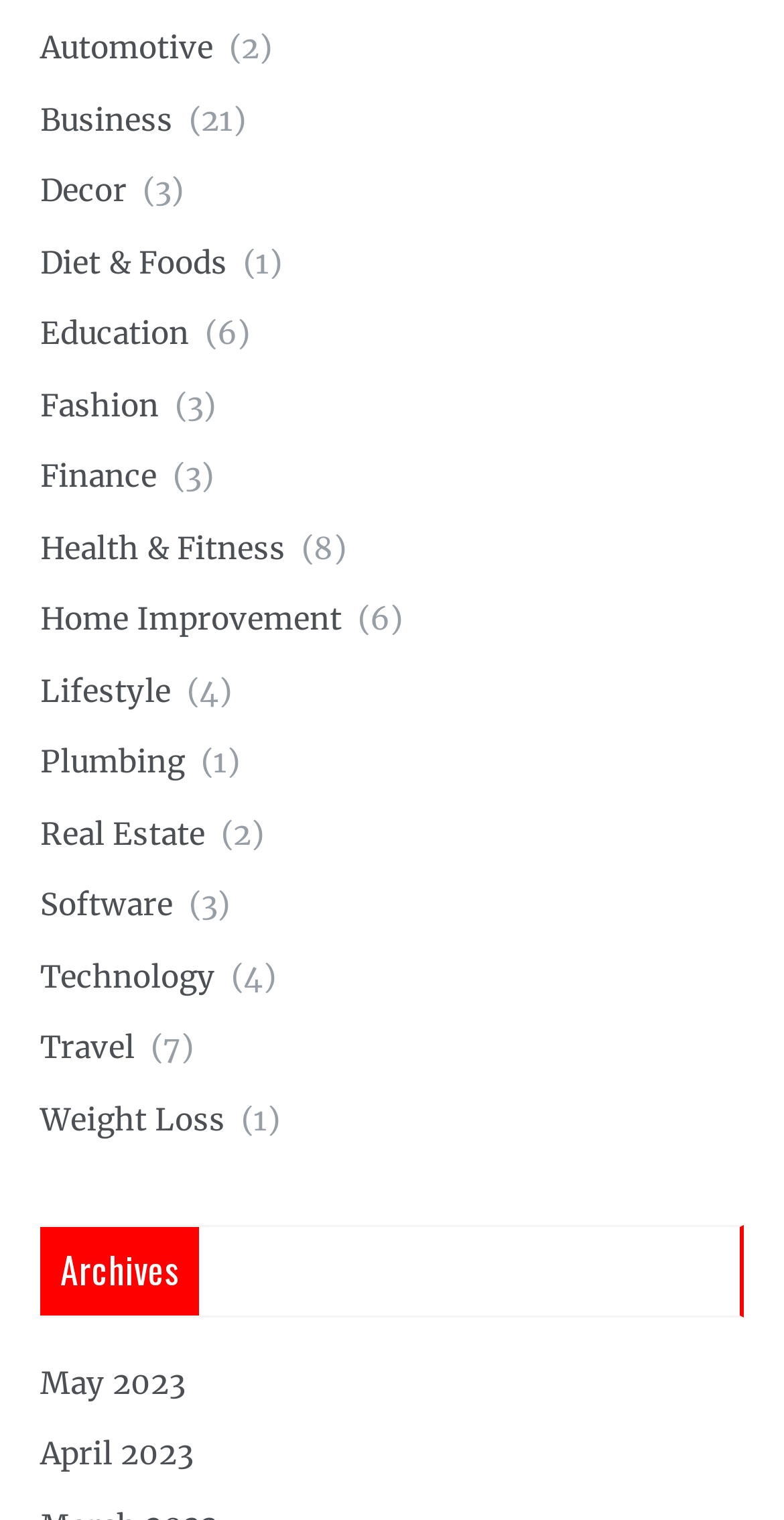Identify the bounding box coordinates for the element you need to click to achieve the following task: "Click on Automotive". The coordinates must be four float values ranging from 0 to 1, formatted as [left, top, right, bottom].

[0.051, 0.019, 0.272, 0.044]